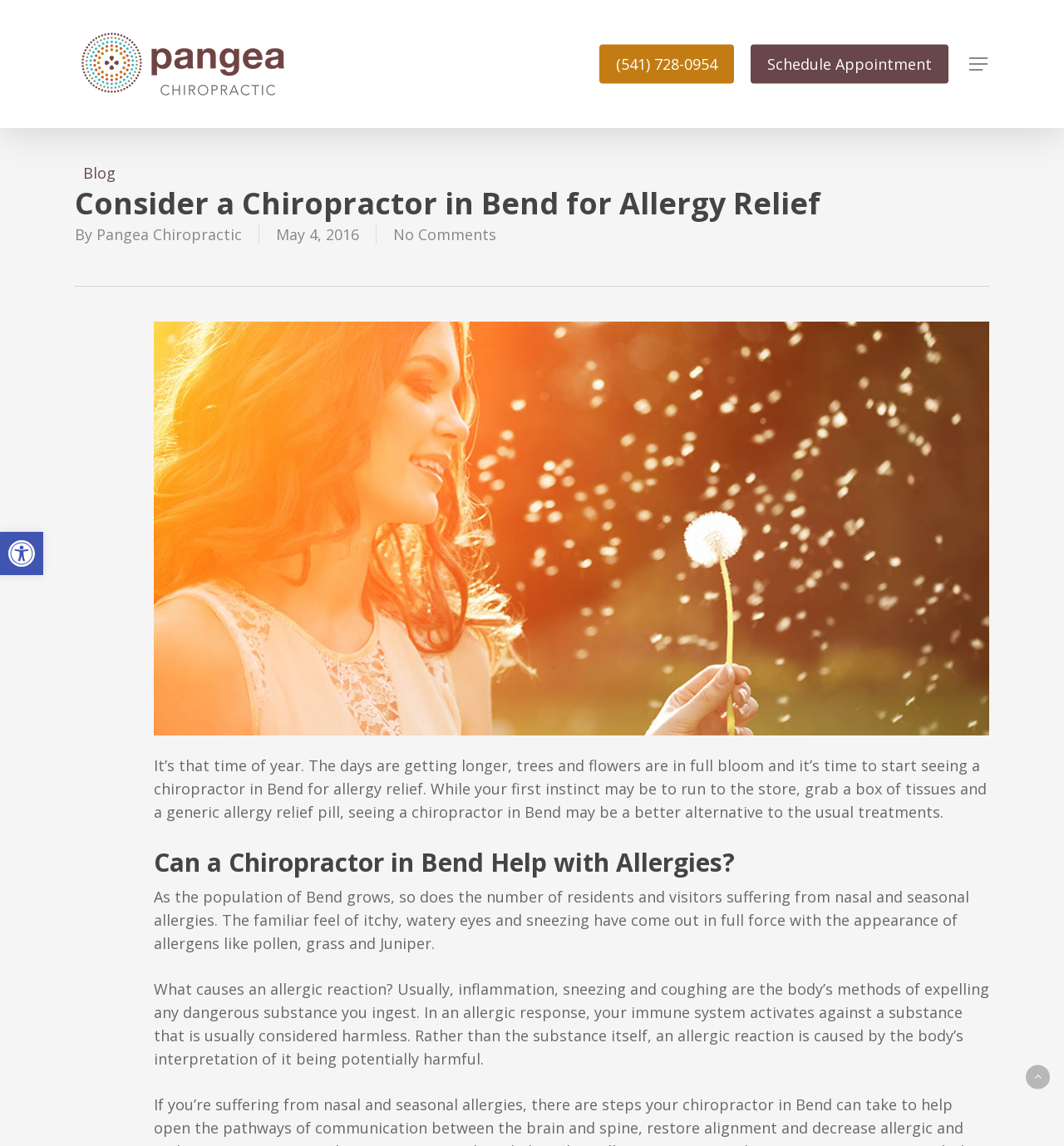What is the topic of the blog post?
Please provide a single word or phrase based on the screenshot.

Allergy relief